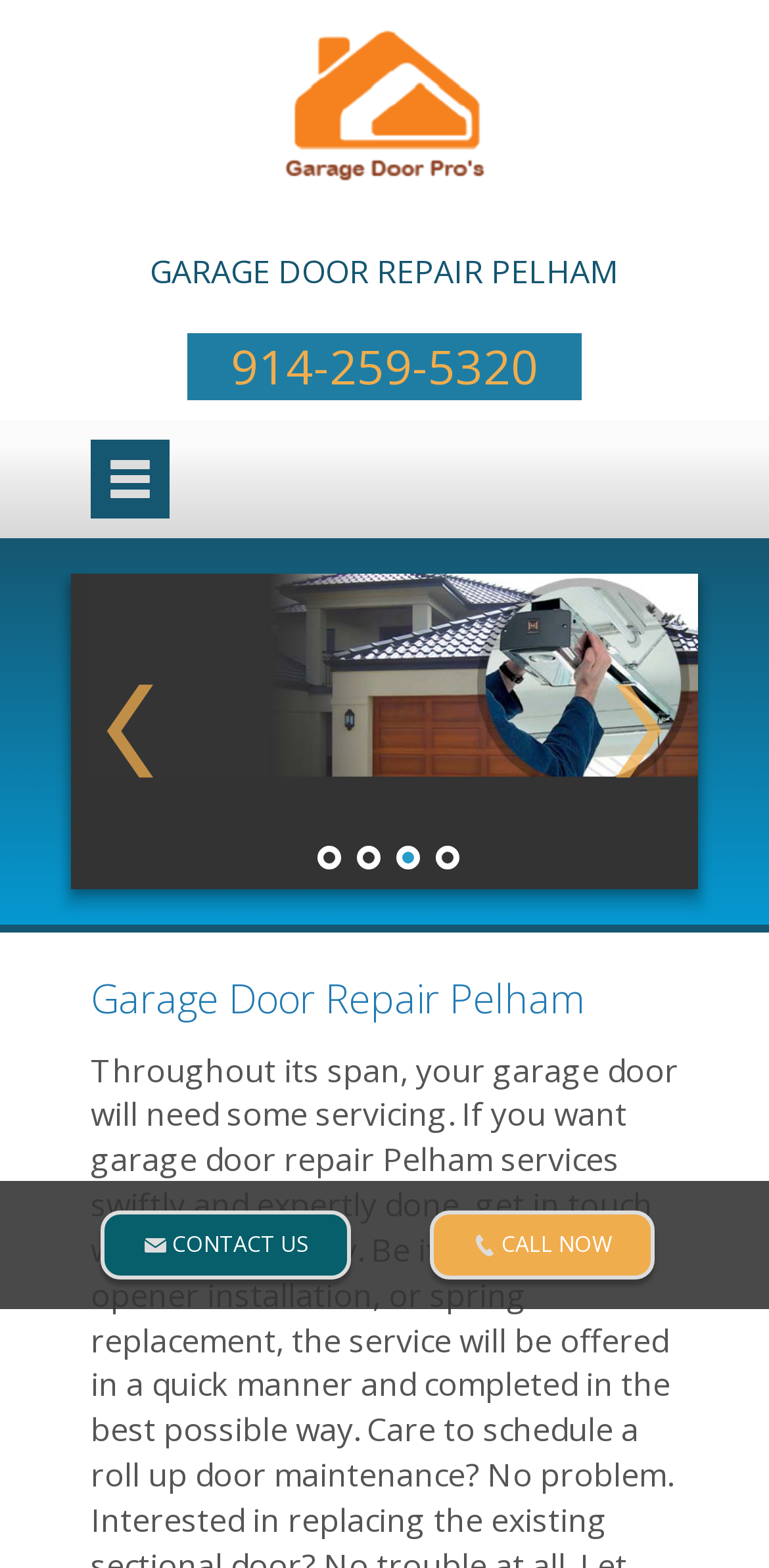Can you extract the primary headline text from the webpage?

Garage Door Repair Pelham